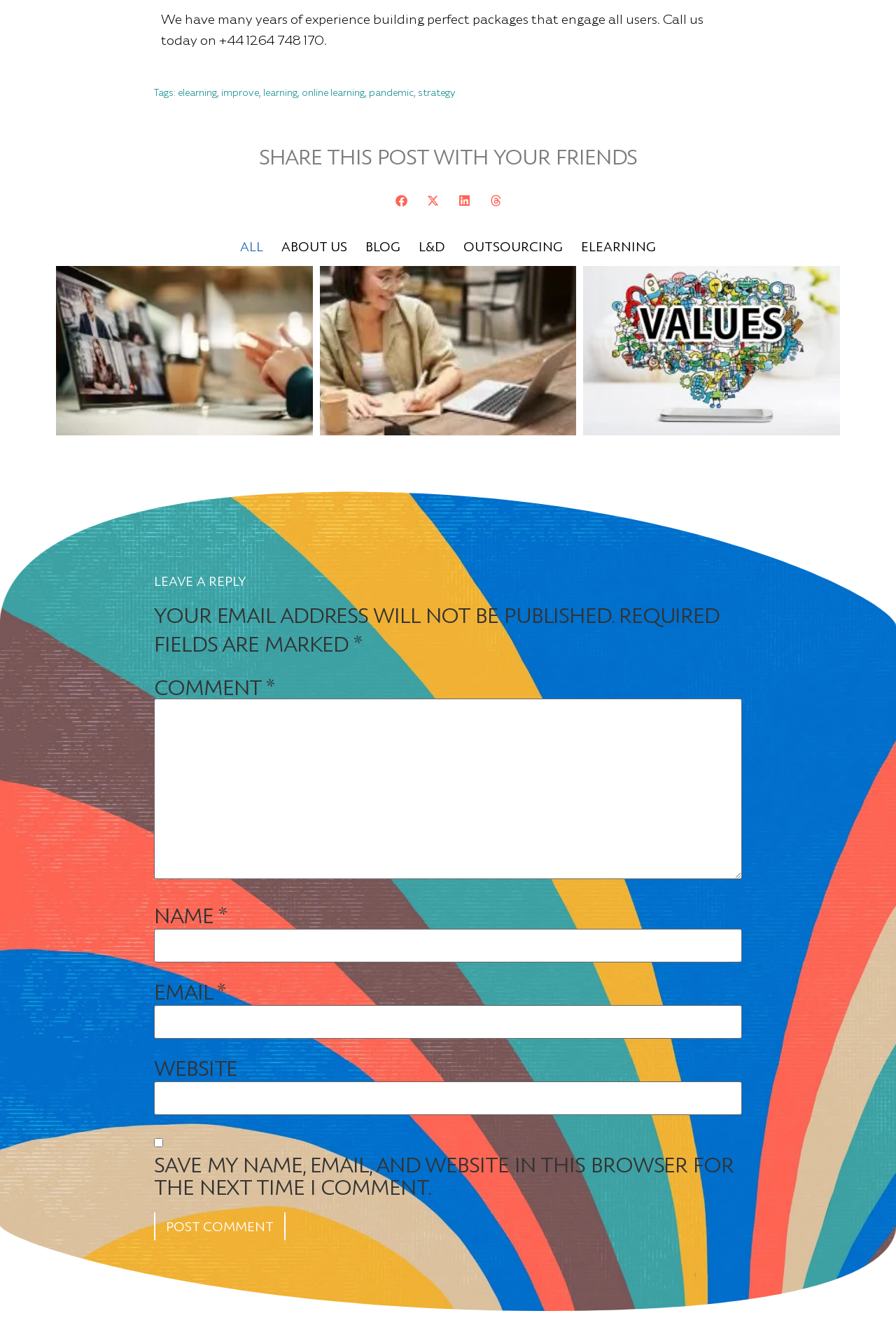Please identify the bounding box coordinates of the element I need to click to follow this instruction: "Leave a reply".

[0.172, 0.435, 0.828, 0.447]